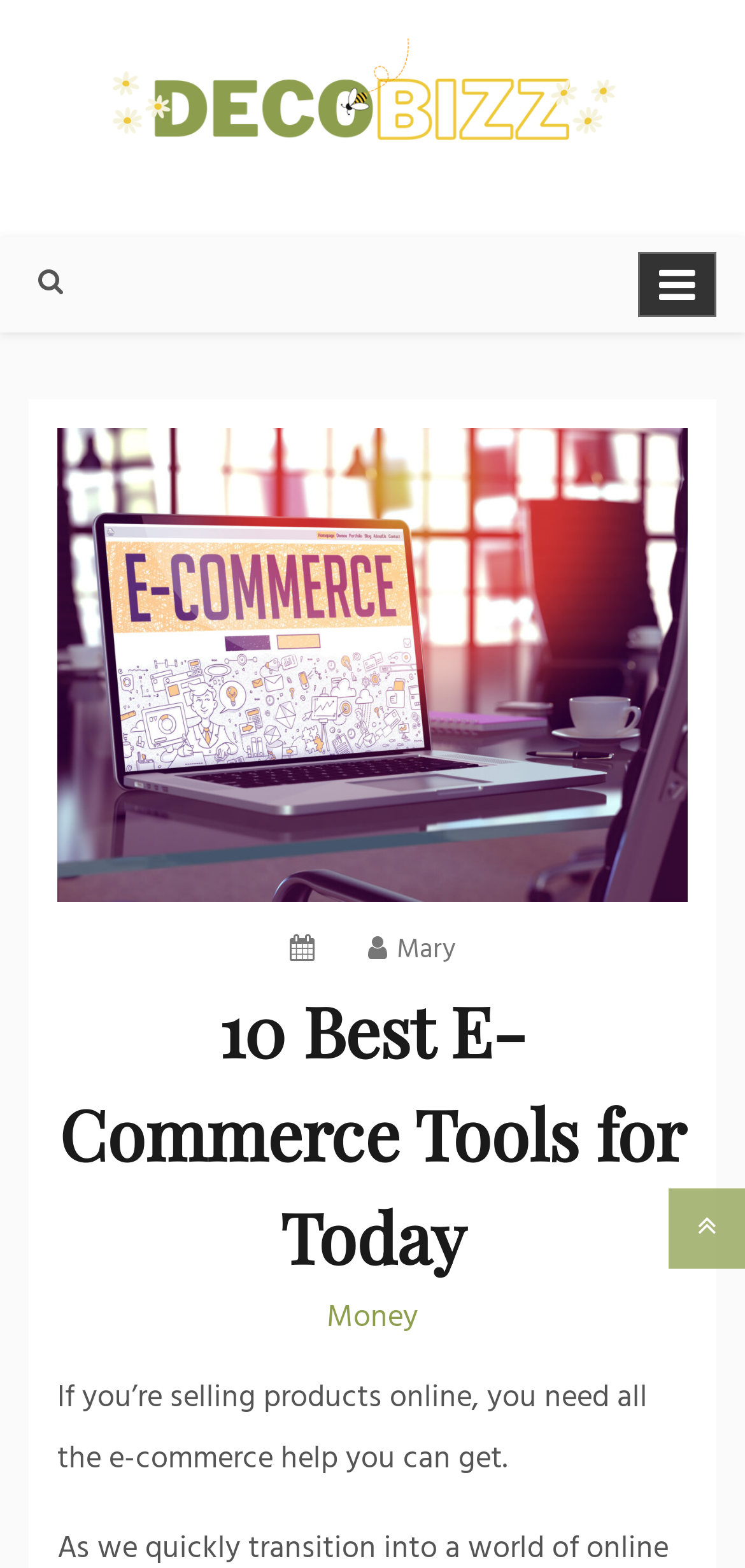What is the topic of the article?
Please provide a single word or phrase based on the screenshot.

eCommerce